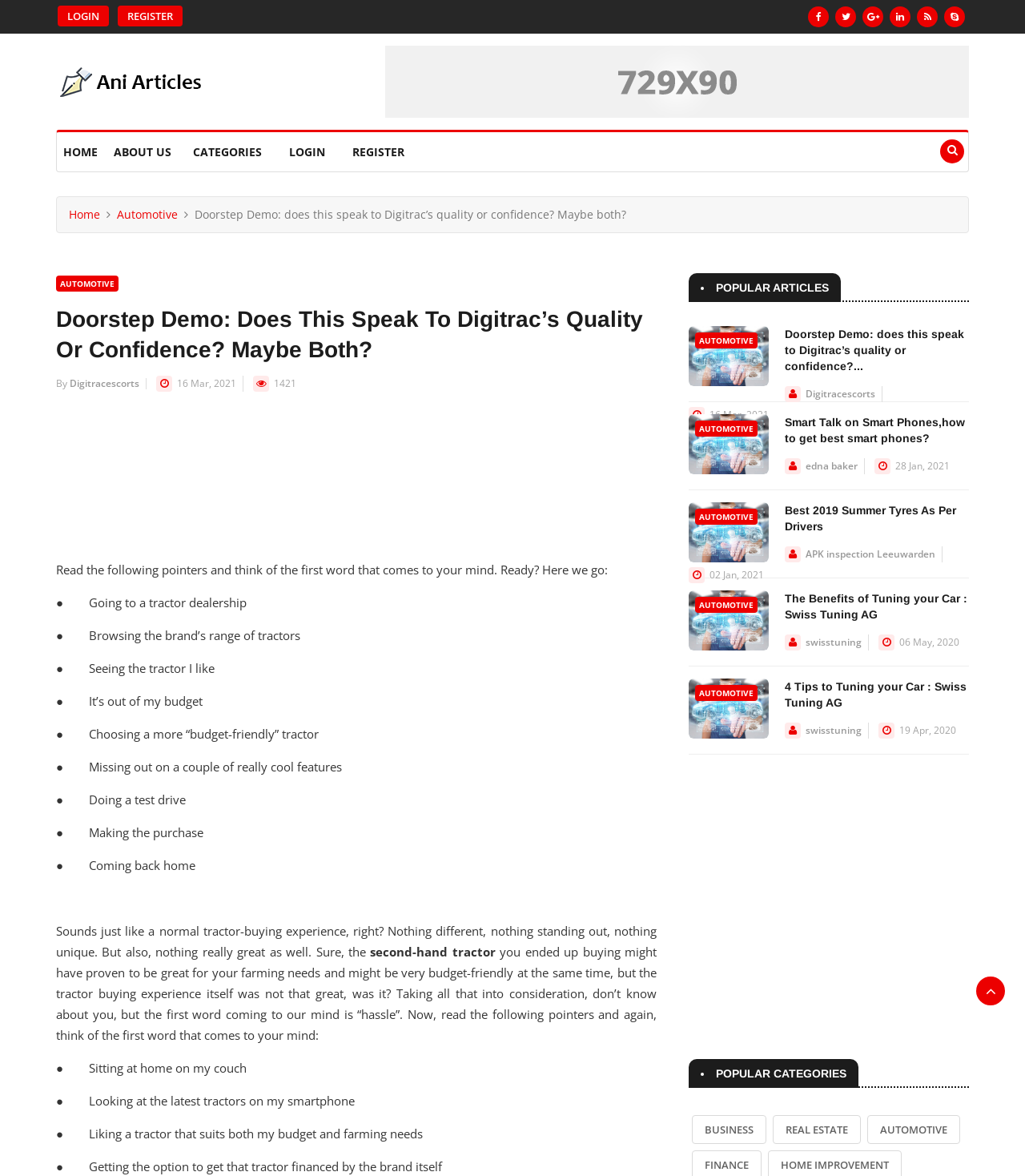Answer succinctly with a single word or phrase:
What is the brand of tractor mentioned in the article?

Digitrac